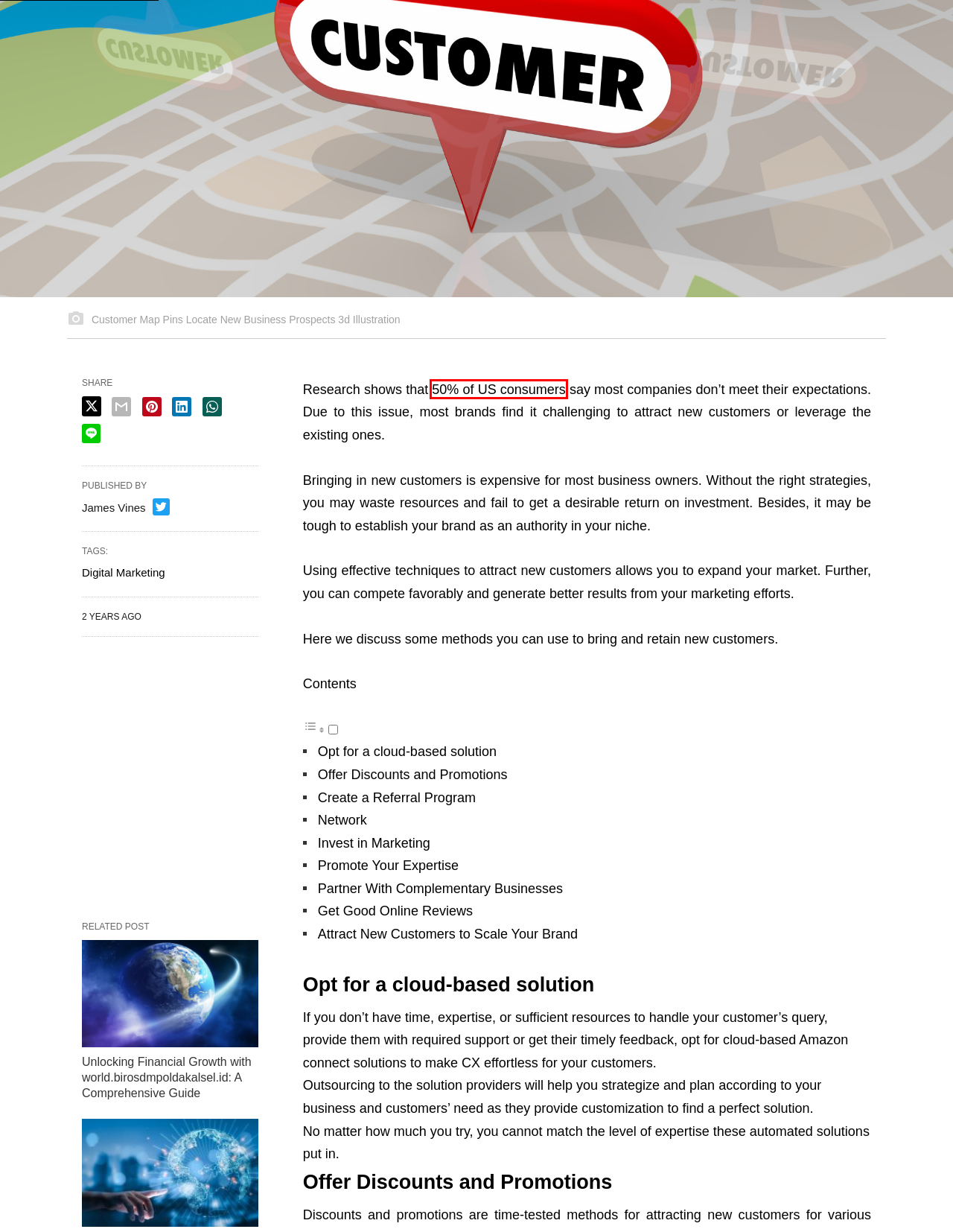Look at the screenshot of a webpage where a red rectangle bounding box is present. Choose the webpage description that best describes the new webpage after clicking the element inside the red bounding box. Here are the candidates:
A. Digital Marketing Archives - Reality Paper
B. Pentwater Connect – Ecommerce Growth Engine
C. 40 Amazing Customer Loyalty Statistics In 2024
D. Ark: Survival Evolved (2017) Game Icons Banners - Reality Paper
E. Minecraft (2009) Game Icons Banners - Reality Paper
F. Unlocking Financial Growth with world.birosdmpoldakalsel.id: A Comprehensive Guide - Reality Paper
G. Sustainable Accommodations in Ibiza: Where to Stay
H. Kiss6kartu.in: Detailed Look at Its Technological Framework and User Engagement Strategies

C